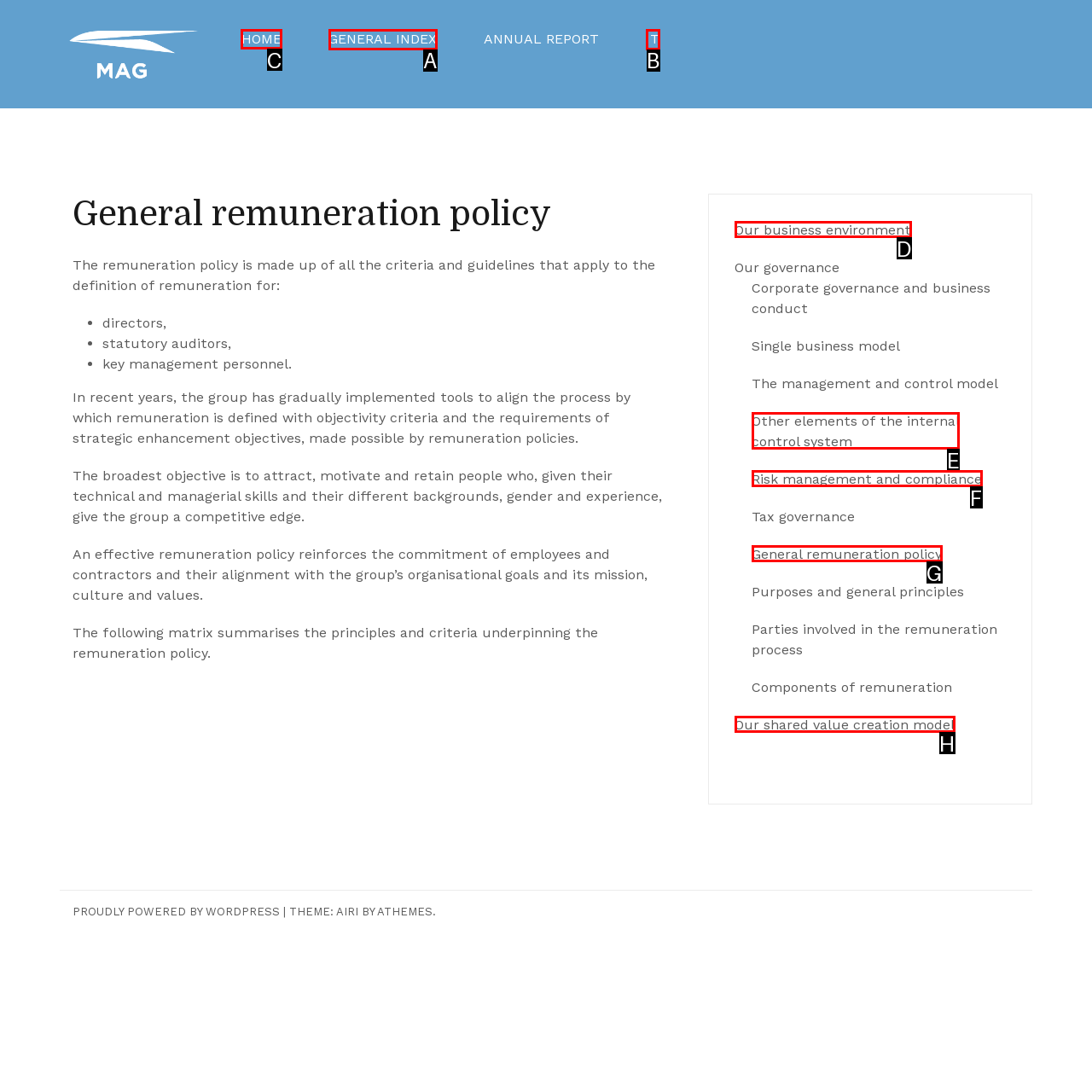Choose the letter of the option you need to click to visit HOME page. Answer with the letter only.

C